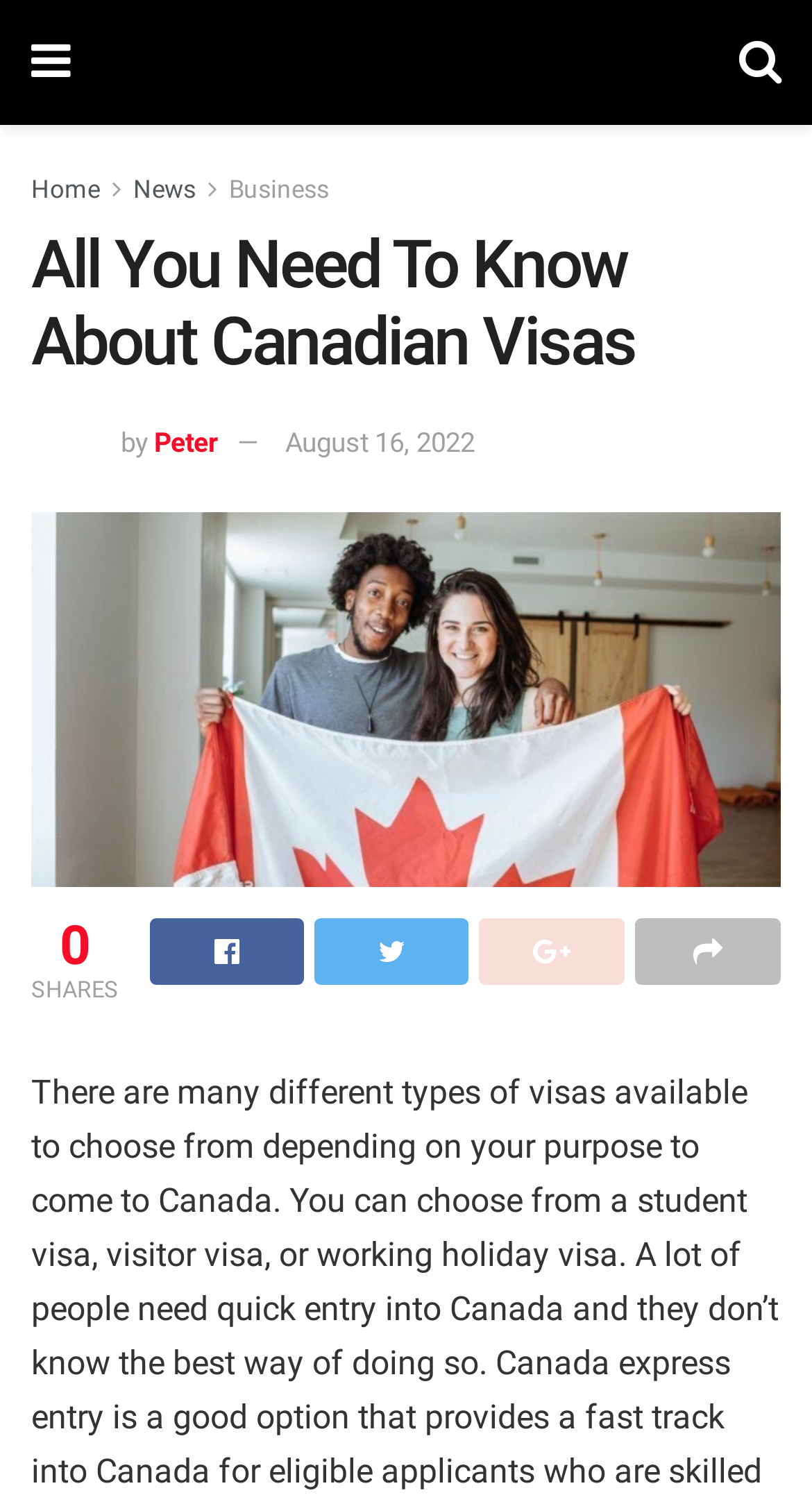Determine the webpage's heading and output its text content.

All You Need To Know About Canadian Visas